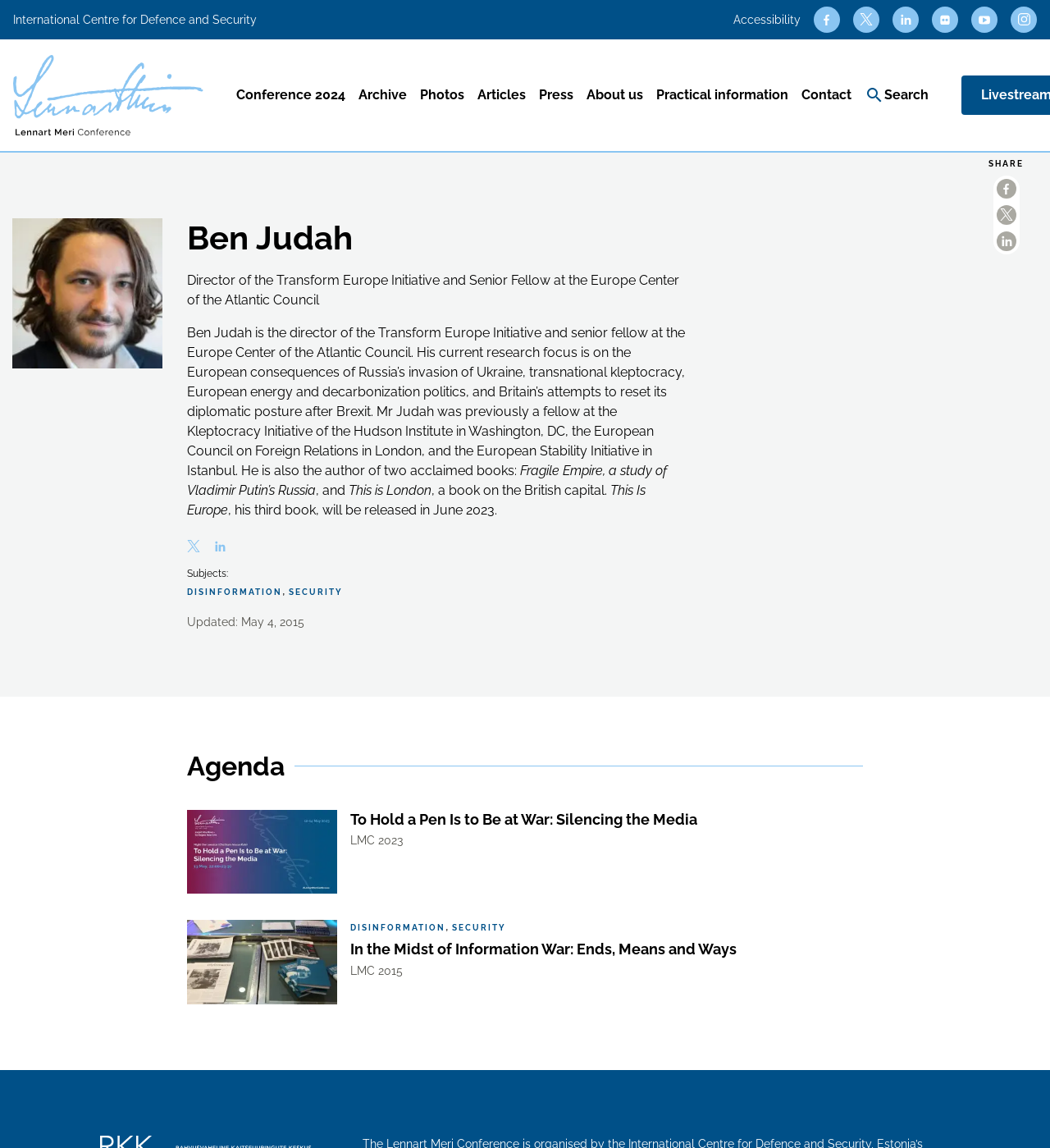Show me the bounding box coordinates of the clickable region to achieve the task as per the instruction: "Search for something".

[0.823, 0.074, 0.884, 0.091]